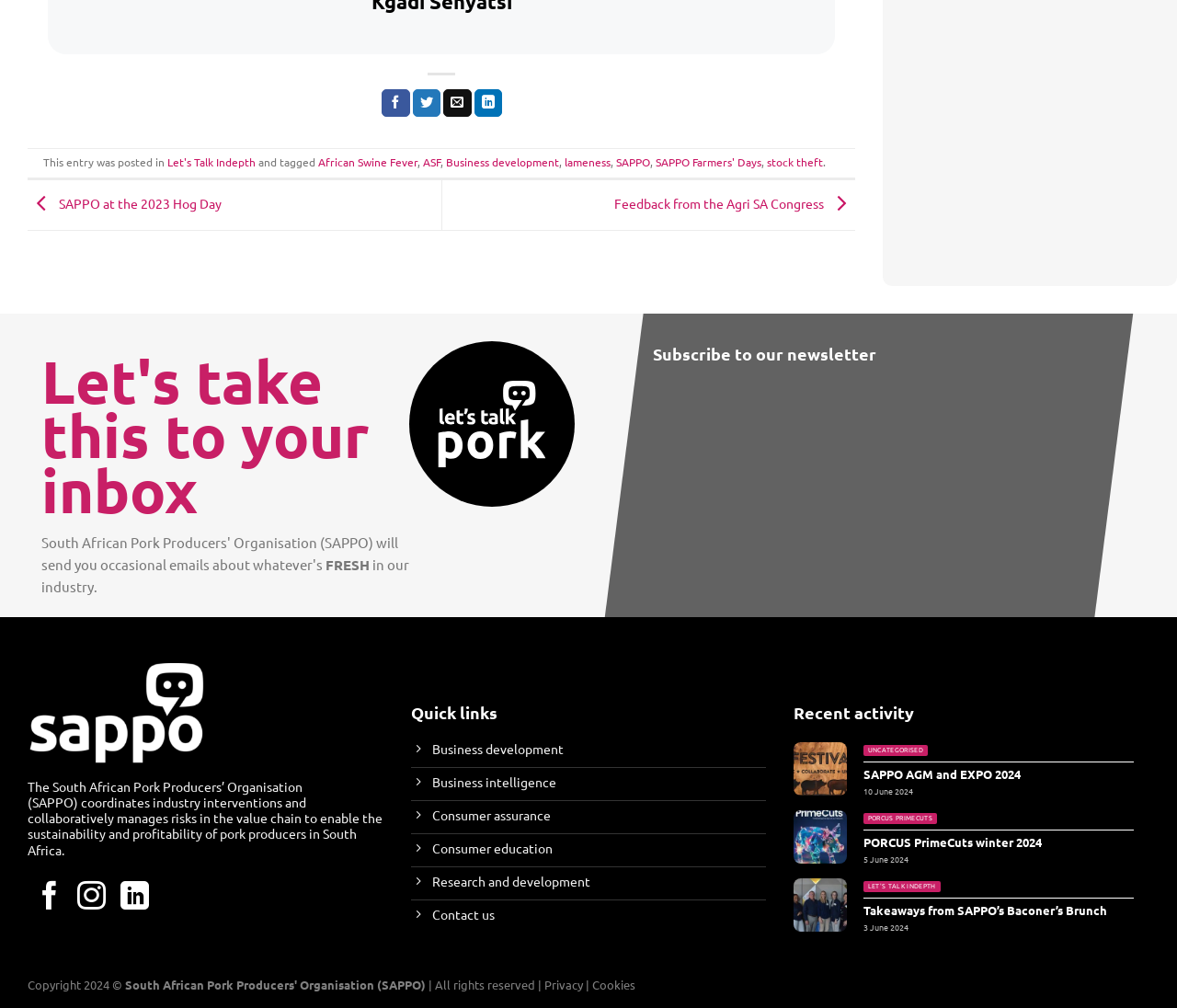What is the purpose of the 'Subscribe to our newsletter' section?
Use the information from the image to give a detailed answer to the question.

The purpose of the 'Subscribe to our newsletter' section can be inferred from the surrounding text, which mentions 'FRESH in our industry.' and 'Let's take this to your inbox', suggesting that the newsletter is a way to receive fresh news and updates.